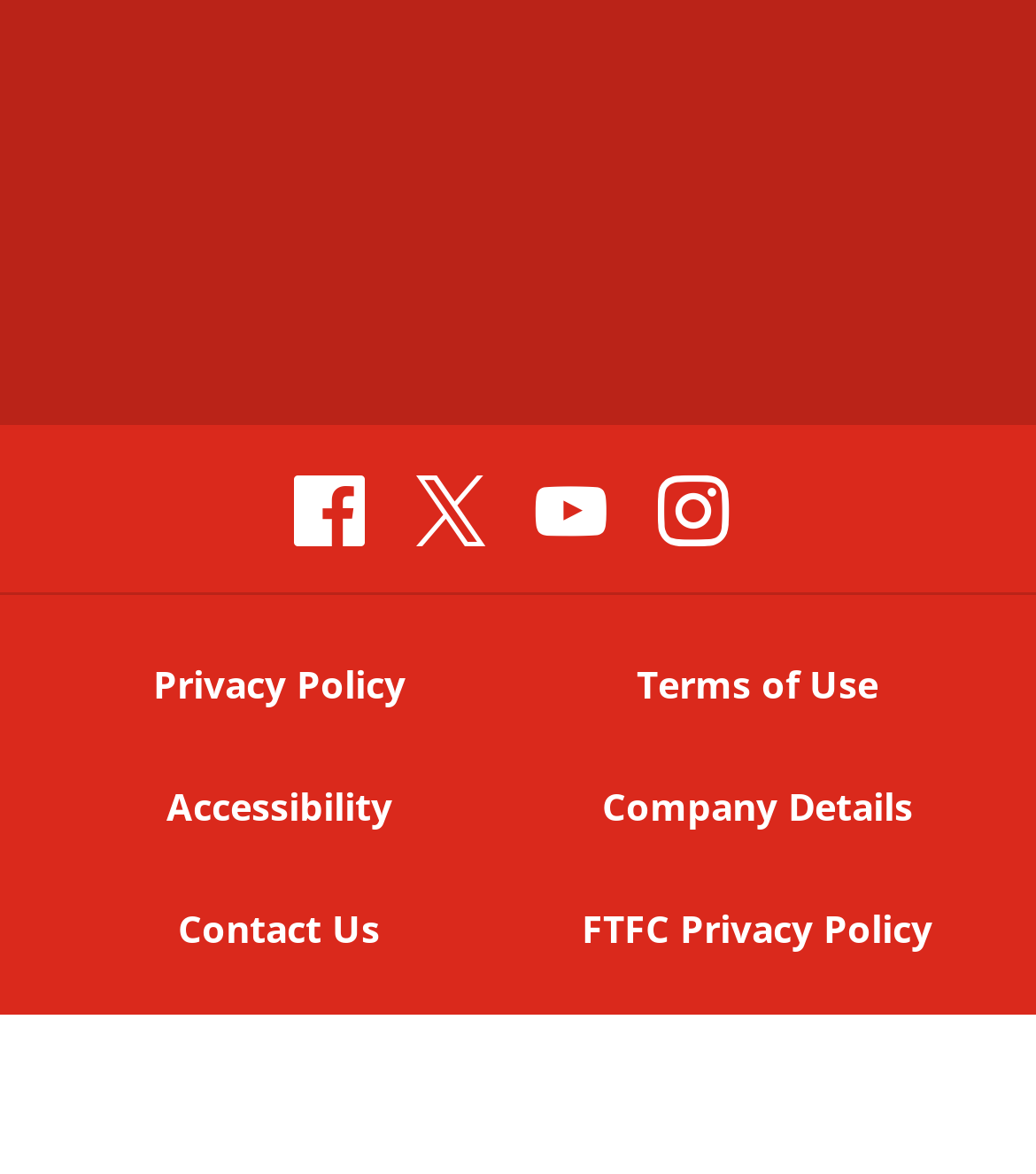Determine the bounding box coordinates for the region that must be clicked to execute the following instruction: "Contact Us".

[0.169, 0.767, 0.369, 0.814]